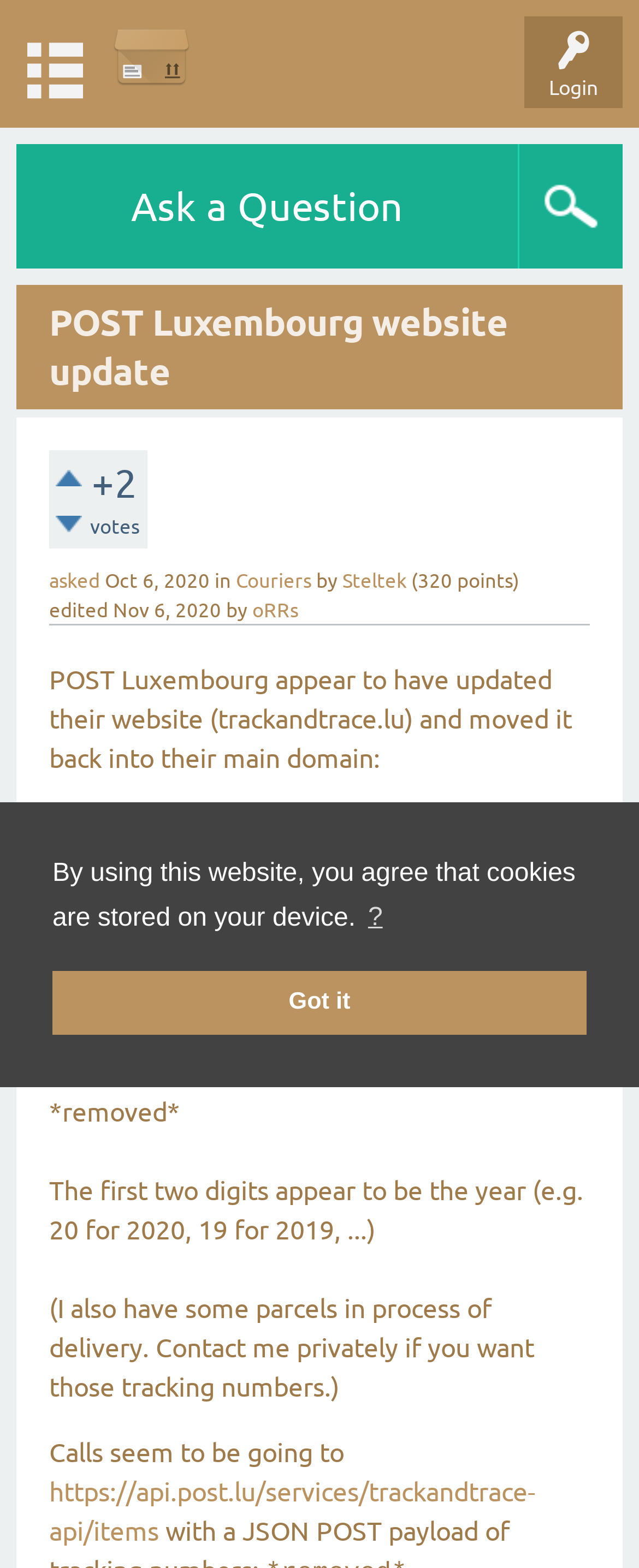What is the topic of the Q&A?
Offer a detailed and full explanation in response to the question.

The topic of the Q&A is determined by the heading 'POST Luxembourg website update' which is located at the top of the webpage, indicating that the discussion is about the update of the POST Luxembourg website.